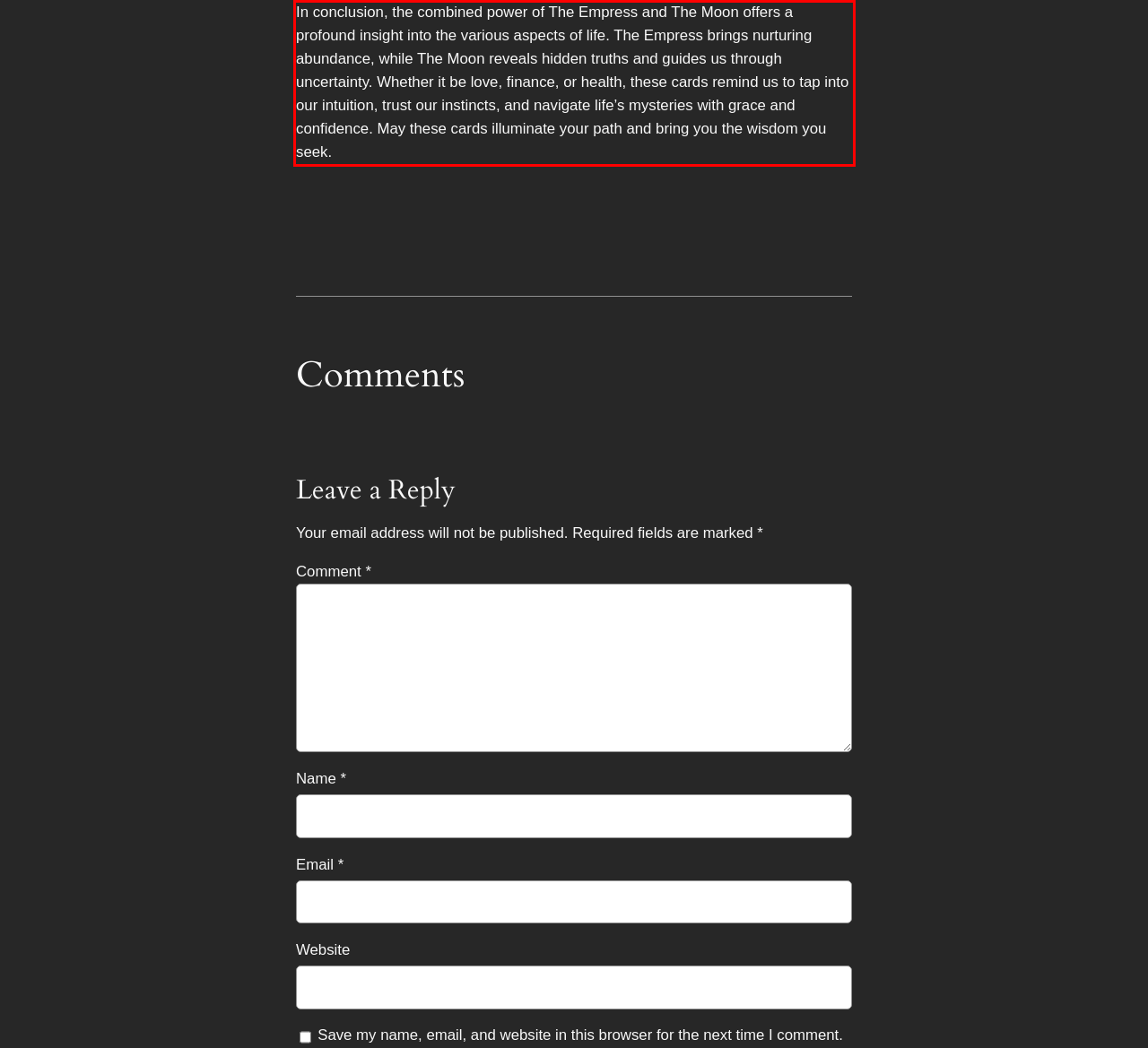Analyze the red bounding box in the provided webpage screenshot and generate the text content contained within.

In conclusion, the combined power of The Empress and The Moon offers a profound insight into the various aspects of life. The Empress brings nurturing abundance, while The Moon reveals hidden truths and guides us through uncertainty. Whether it be love, finance, or health, these cards remind us to tap into our intuition, trust our instincts, and navigate life’s mysteries with grace and confidence. May these cards illuminate your path and bring you the wisdom you seek.